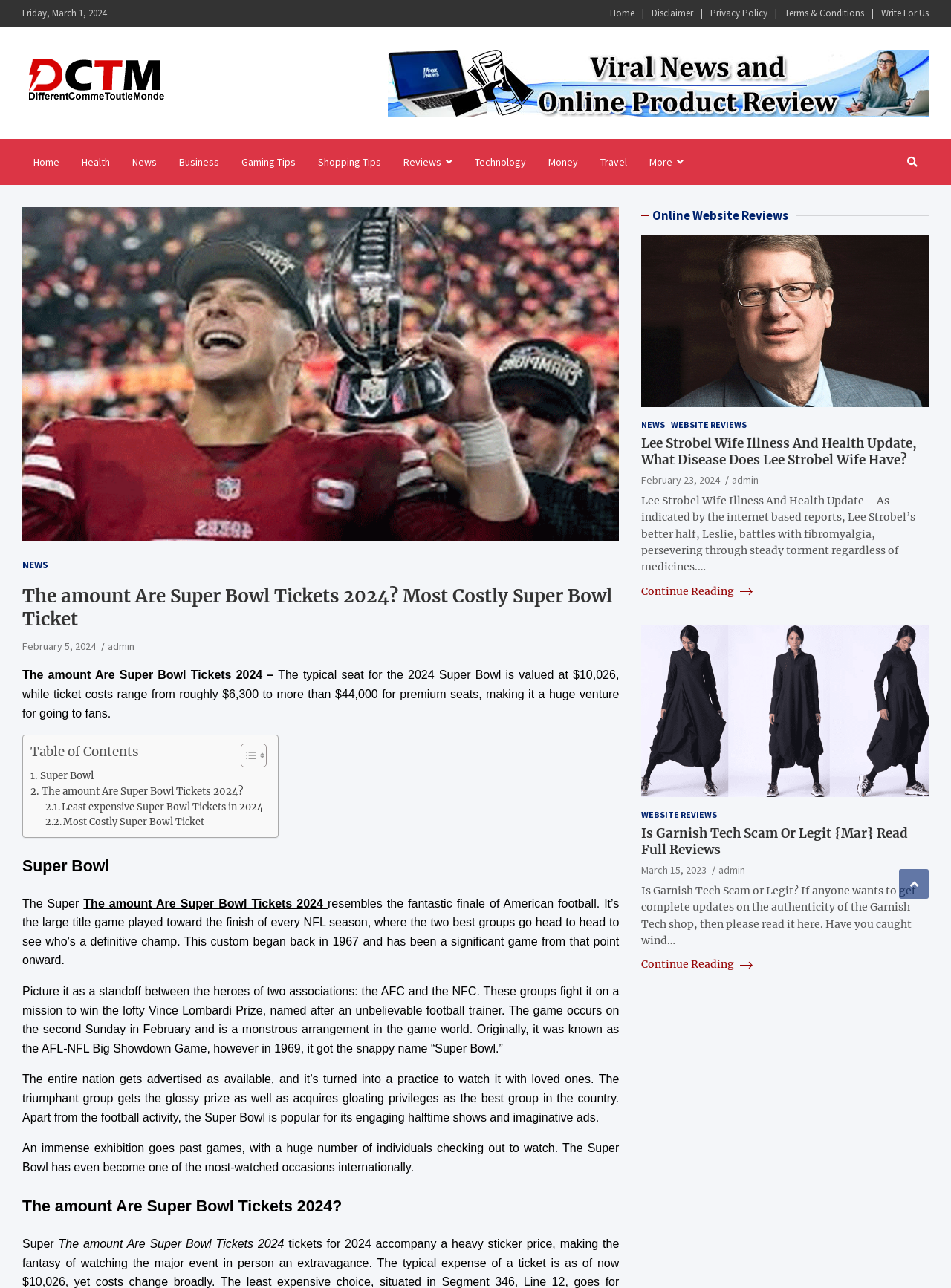Present a detailed account of what is displayed on the webpage.

This webpage is about the 2024 Super Bowl tickets and their prices. At the top, there is a header section with a logo, navigation links, and a search icon. Below the header, there is a banner ad. The main content area is divided into two sections. On the left, there is a sidebar with links to various categories, including Health, News, Business, and more. On the right, there is a main article section.

The main article section starts with a heading "The amount Are Super Bowl Tickets 2024?" followed by a brief introduction to the Super Bowl and its significance. The article then provides information about the ticket prices, ranging from $6,300 to over $44,000 for premium seats. There is also a table of contents with links to different sections of the article.

Below the main article, there are several other news articles and online product reviews, including one about Lee Strobel's wife's illness and health update, and another about Garnish Tech being a scam or legit. Each of these articles has a heading, a brief summary, and a "Continue Reading" link. There are also images accompanying some of these articles.

At the bottom of the page, there is a complementary section with links to online website reviews and latest news. Overall, the webpage has a clean layout with a focus on providing information about the 2024 Super Bowl tickets and other related news articles.